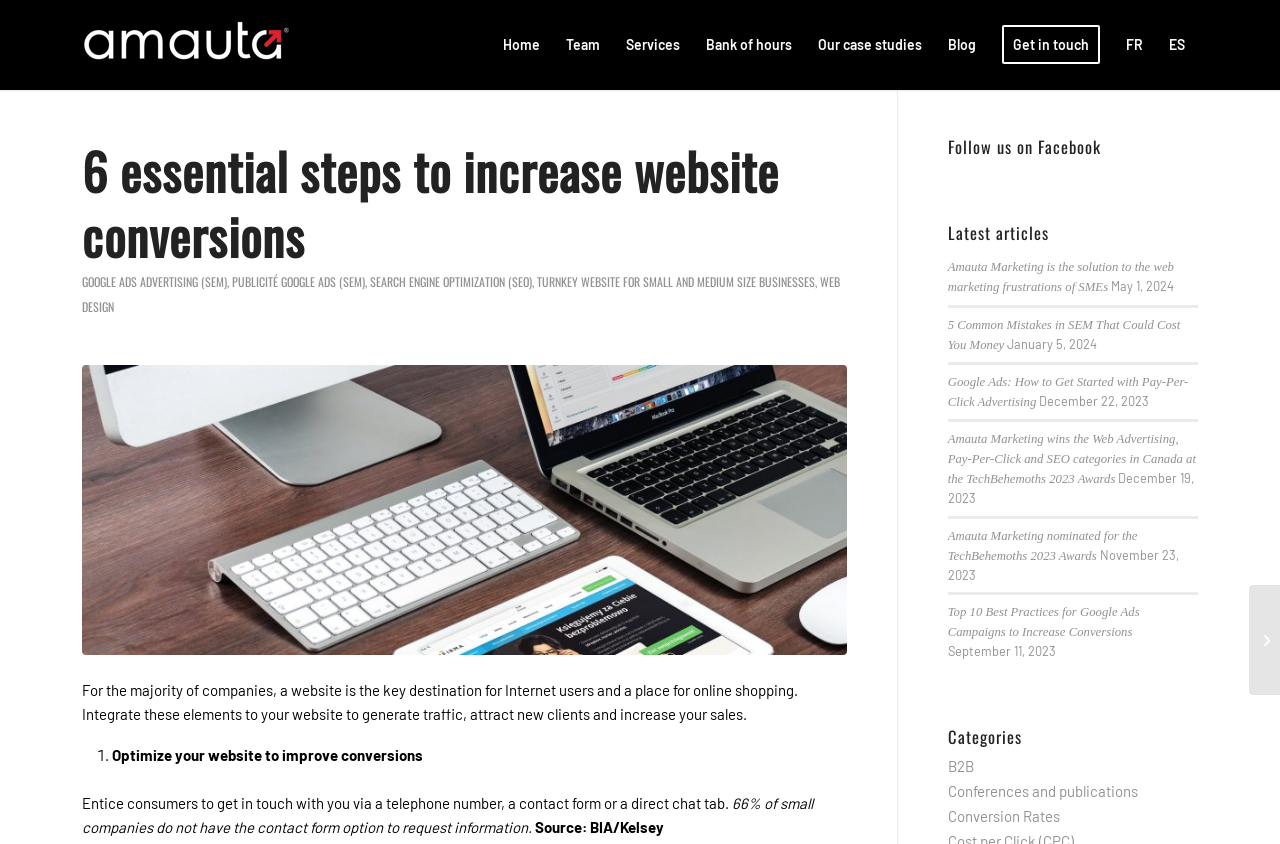Determine the bounding box coordinates of the clickable element necessary to fulfill the instruction: "Follow Amauta on Facebook". Provide the coordinates as four float numbers within the 0 to 1 range, i.e., [left, top, right, bottom].

[0.74, 0.164, 0.936, 0.185]